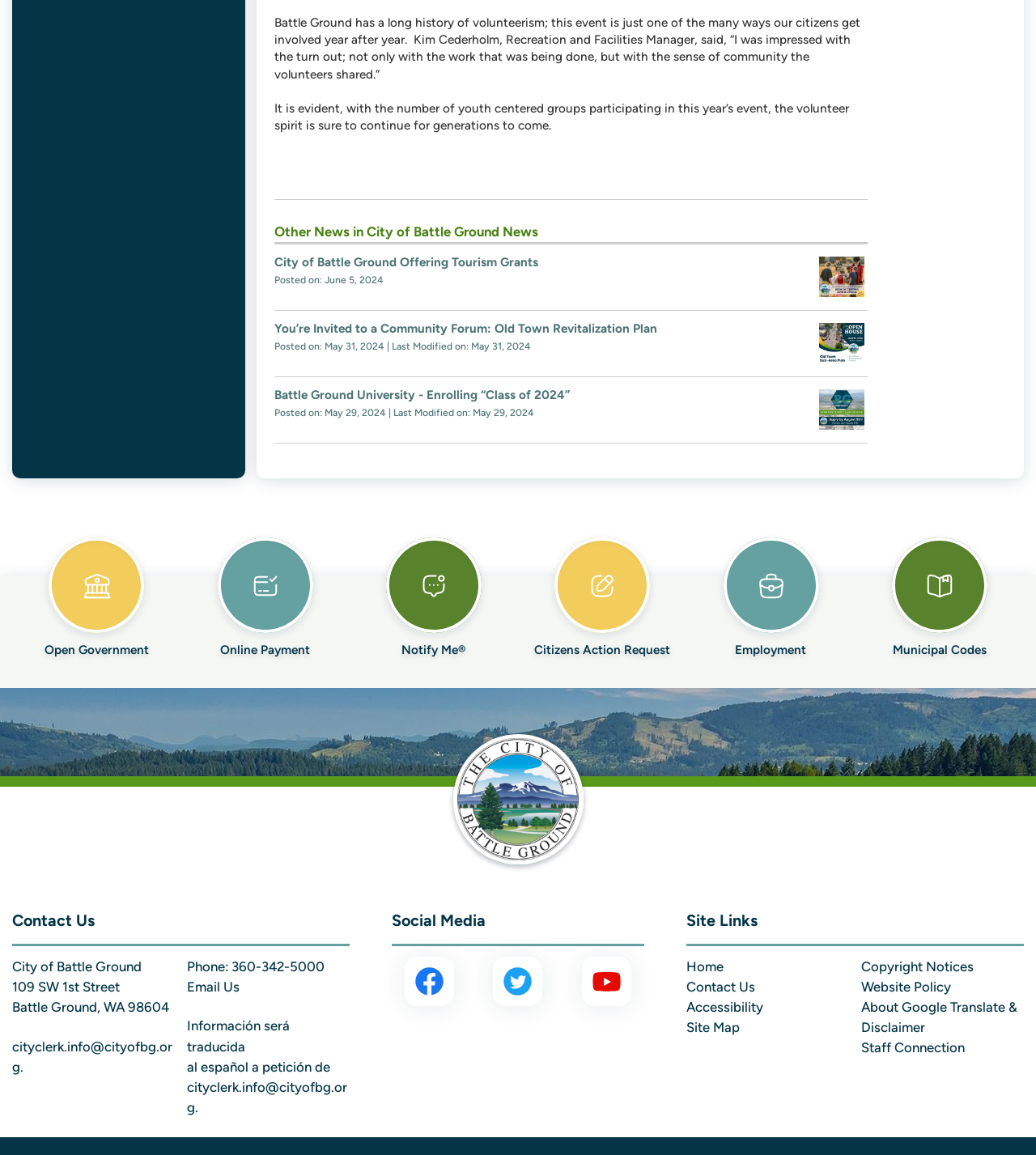Use a single word or phrase to answer the following:
What is the purpose of the 'Notify Me' link?

To receive notifications